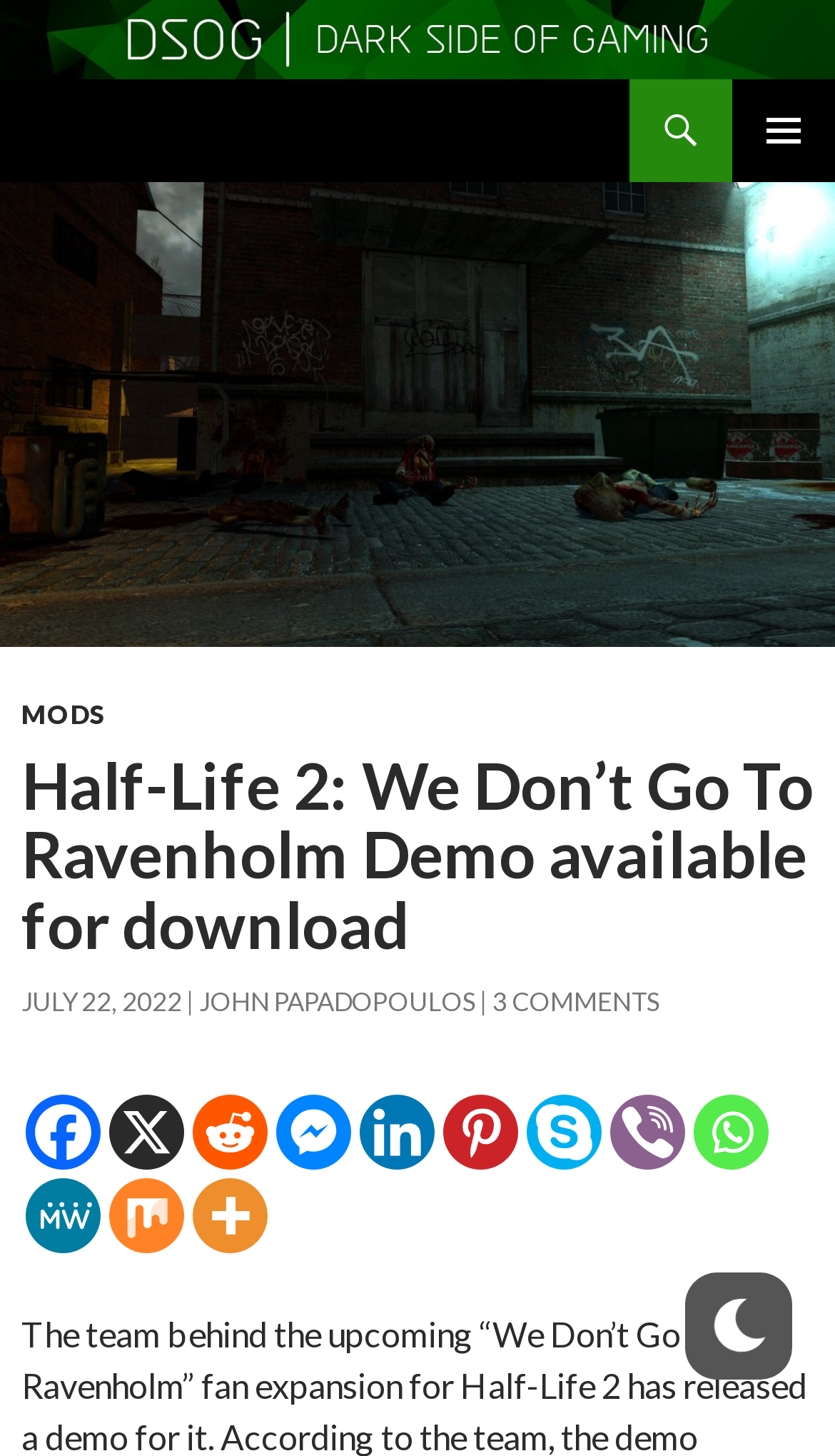Please give a concise answer to this question using a single word or phrase: 
What is the purpose of the button with a PRIMARY MENU icon?

To open the primary menu